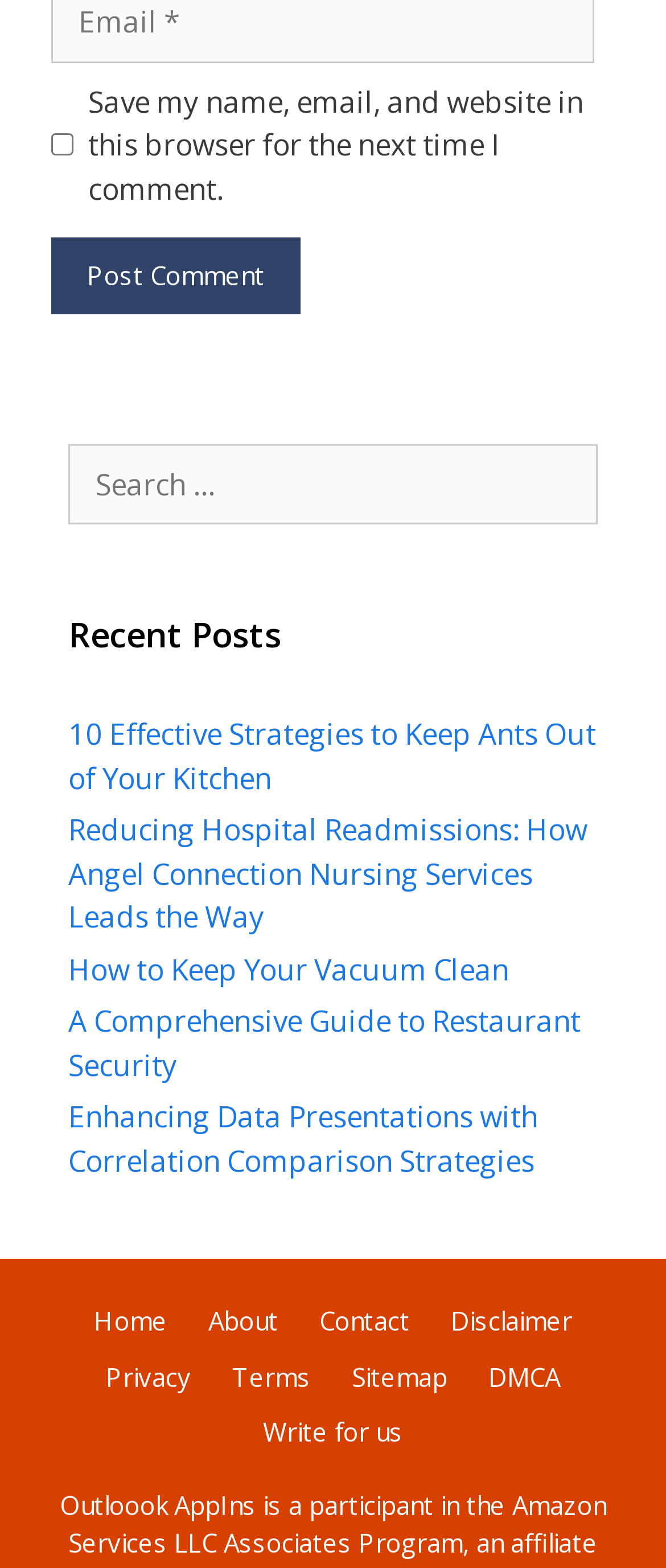Identify the bounding box coordinates for the element that needs to be clicked to fulfill this instruction: "Post a comment". Provide the coordinates in the format of four float numbers between 0 and 1: [left, top, right, bottom].

[0.077, 0.151, 0.451, 0.2]